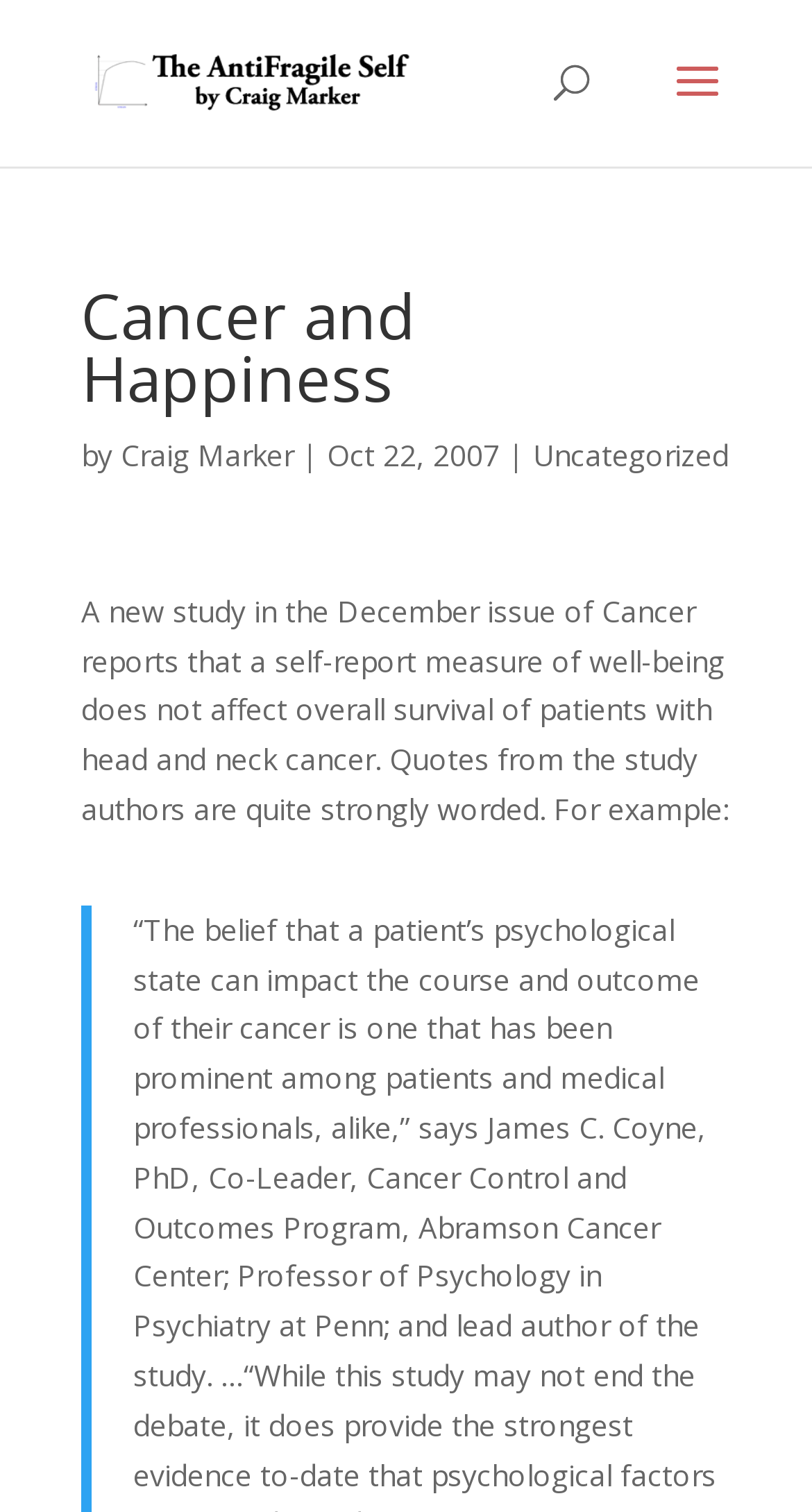What is the topic of the article?
Using the image, respond with a single word or phrase.

Cancer and Happiness